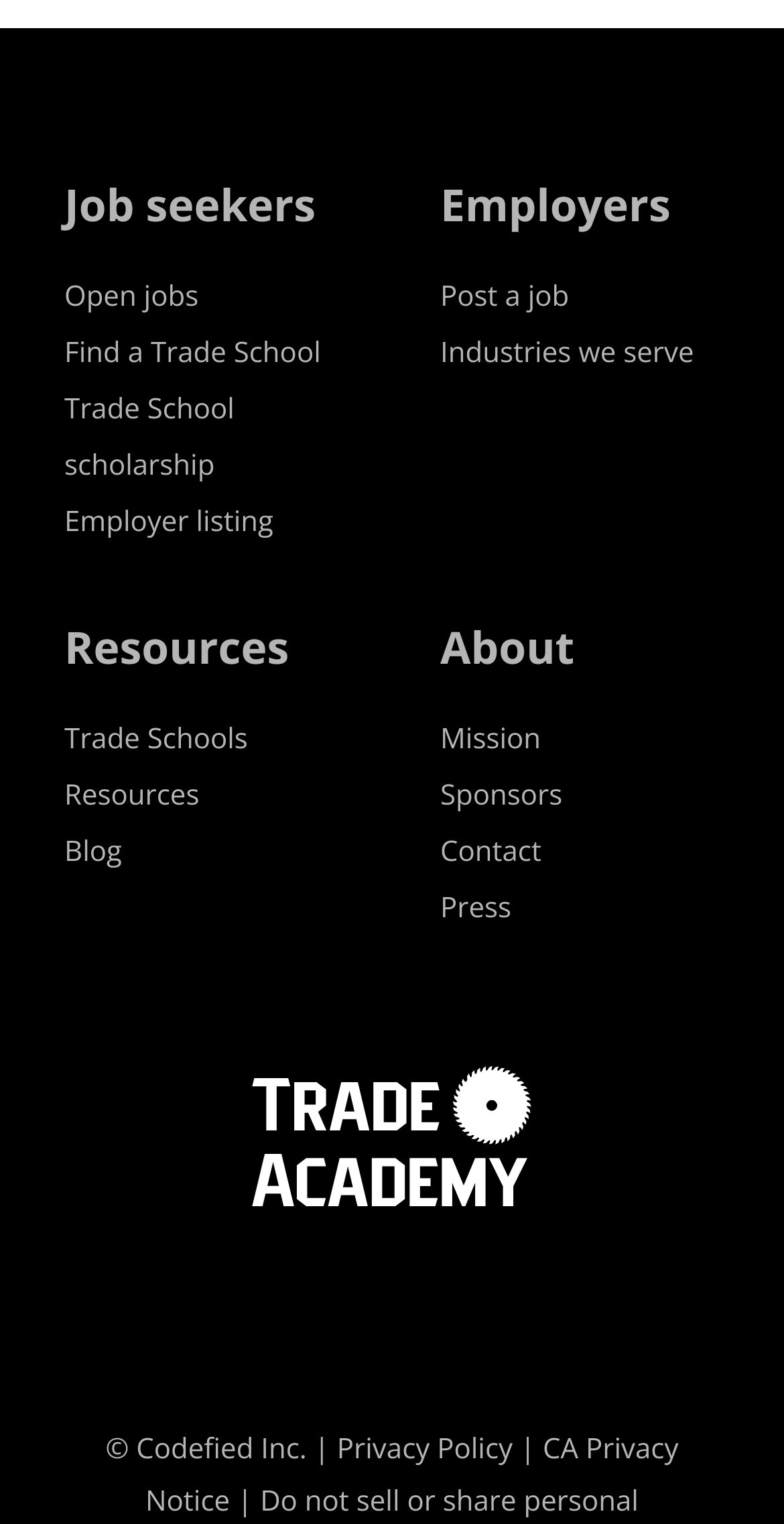Identify the coordinates of the bounding box for the element that must be clicked to accomplish the instruction: "Post a job".

[0.562, 0.182, 0.726, 0.207]